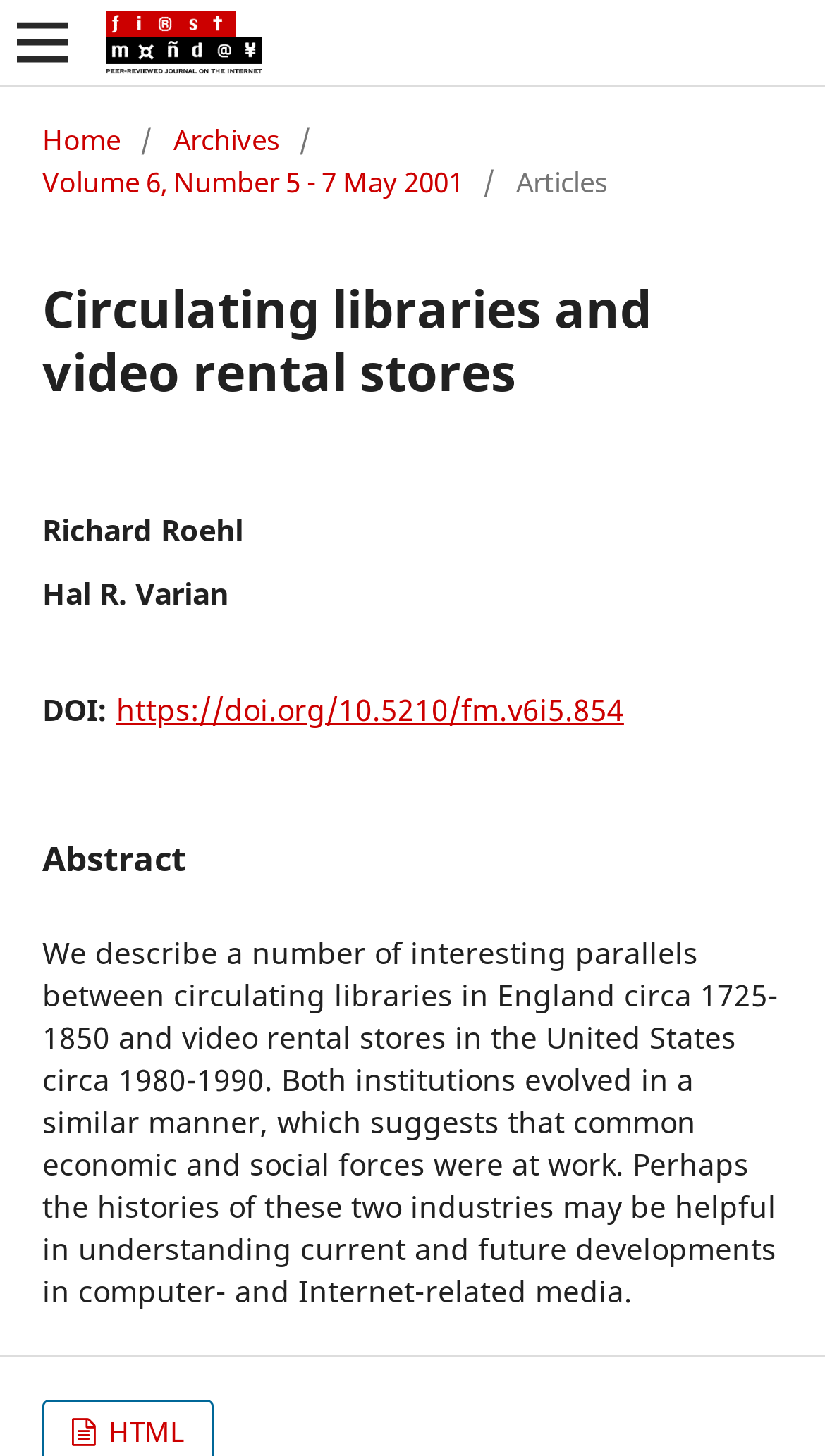Please determine the bounding box coordinates for the UI element described as: "Open Menu".

[0.0, 0.0, 0.103, 0.058]